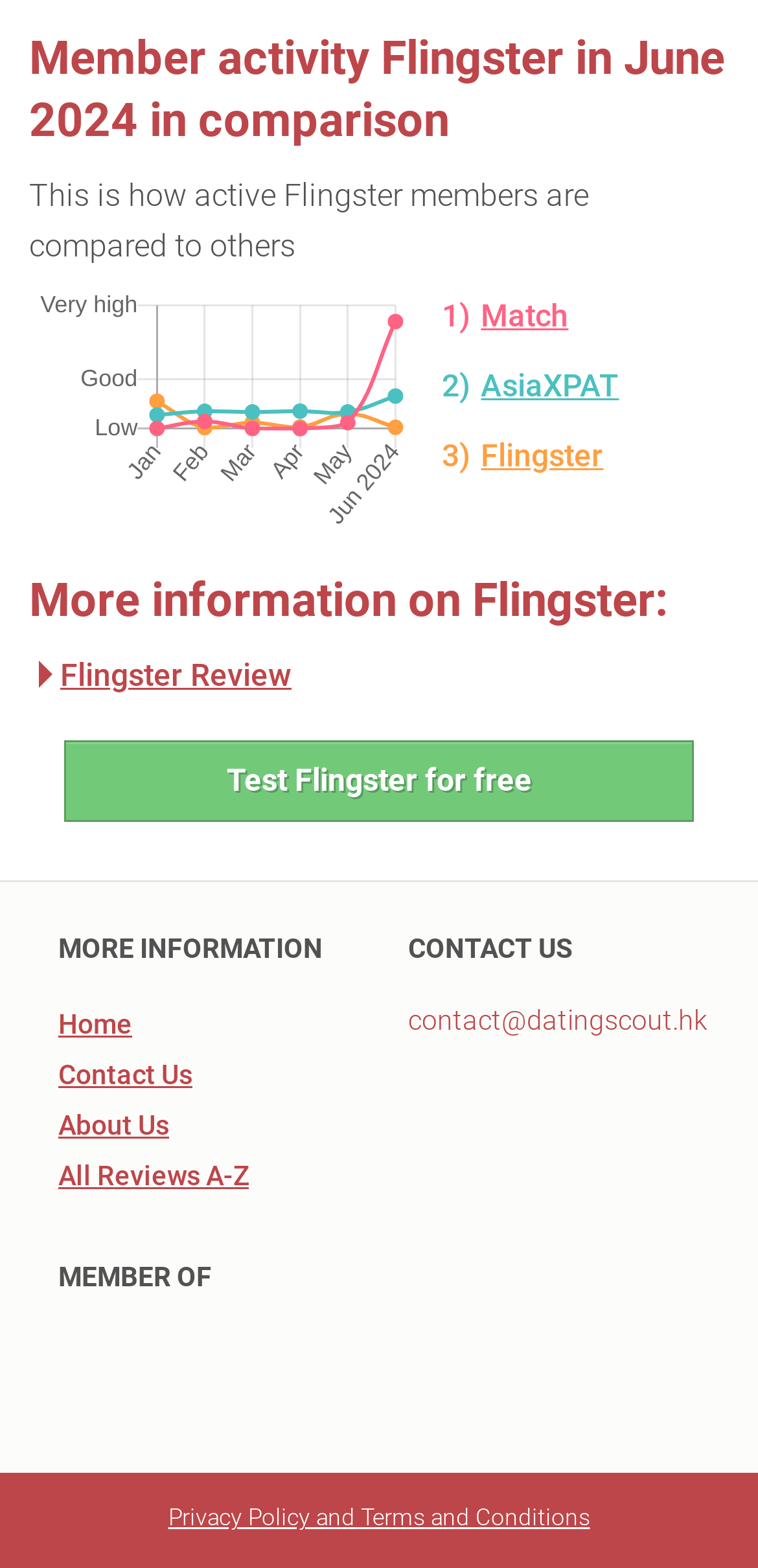Bounding box coordinates should be provided in the format (top-left x, top-left y, bottom-right x, bottom-right y) with all values between 0 and 1. Identify the bounding box for this UI element: Test Flingster for free

[0.085, 0.473, 0.915, 0.525]